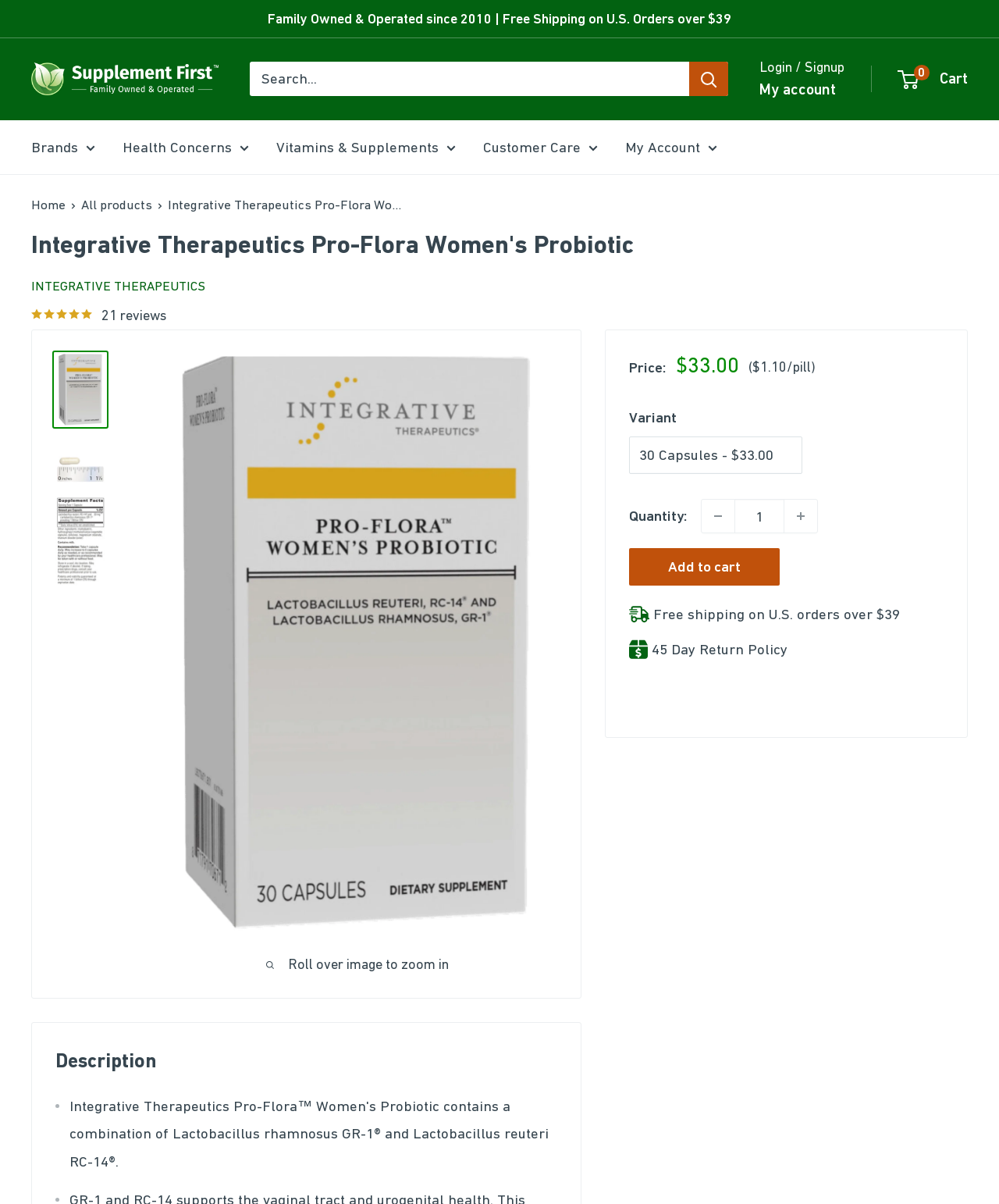Please identify the bounding box coordinates of the element's region that needs to be clicked to fulfill the following instruction: "Search for products". The bounding box coordinates should consist of four float numbers between 0 and 1, i.e., [left, top, right, bottom].

[0.25, 0.051, 0.729, 0.08]